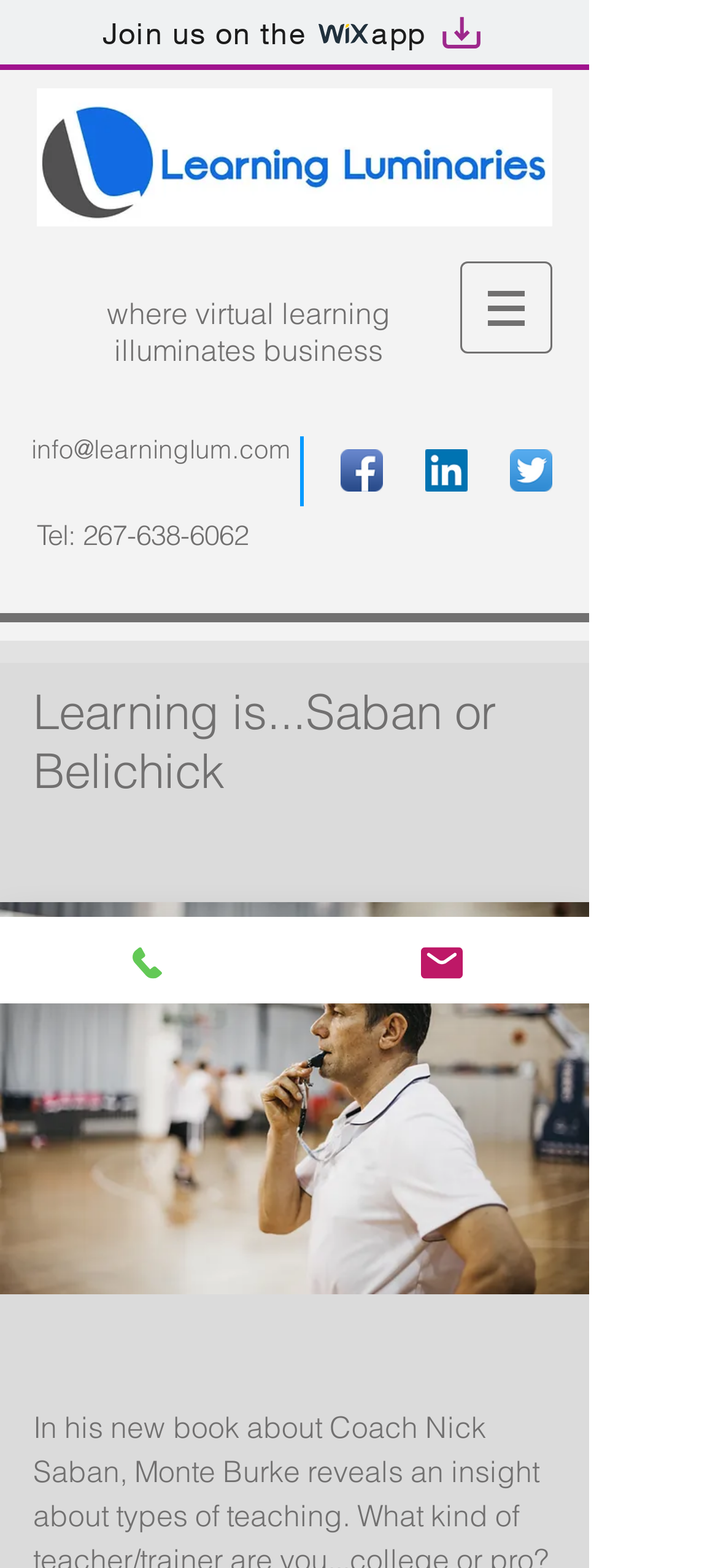Identify the bounding box coordinates for the UI element mentioned here: "aria-label="Twitter App Icon"". Provide the coordinates as four float values between 0 and 1, i.e., [left, top, right, bottom].

[0.71, 0.286, 0.769, 0.313]